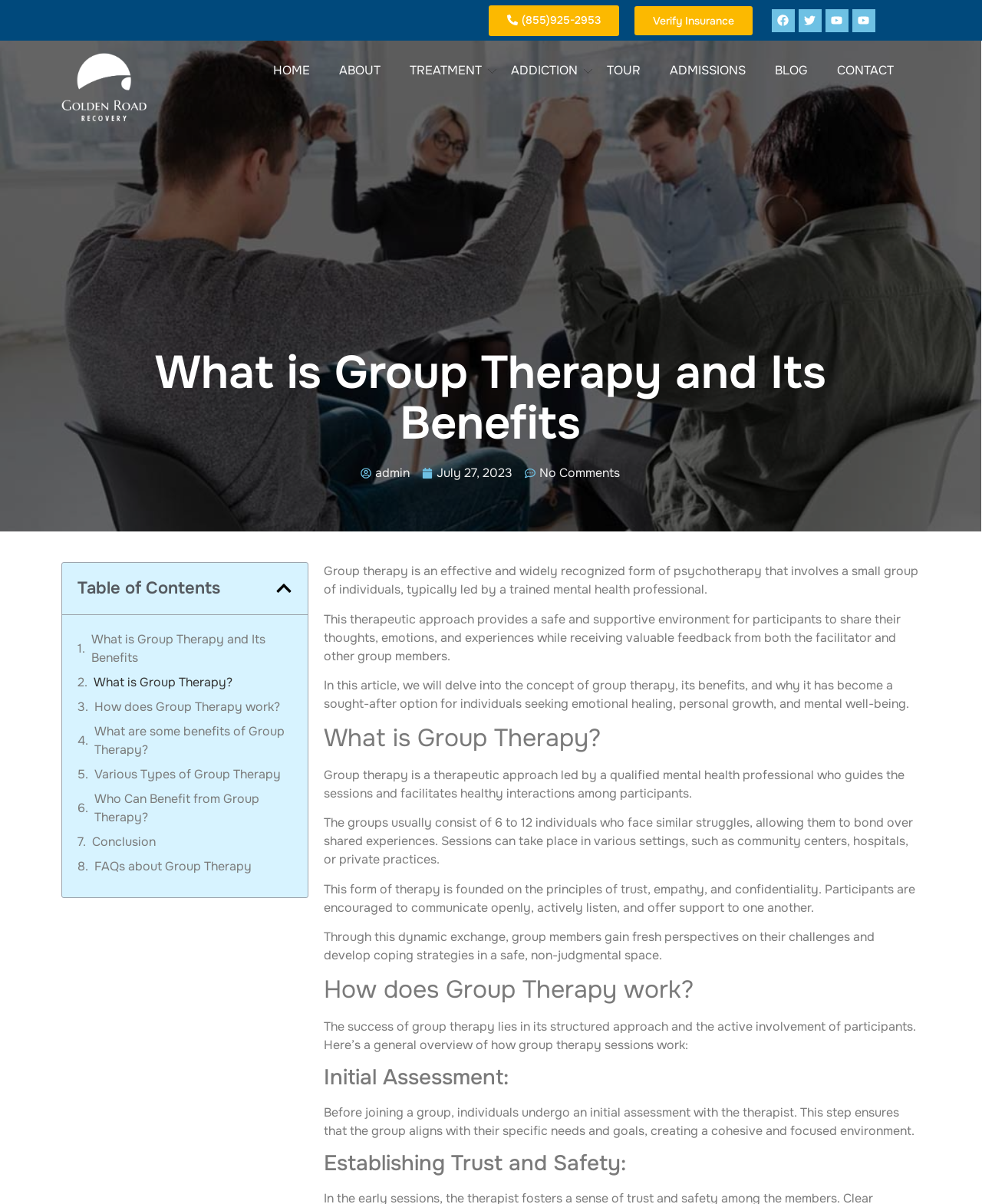Please mark the clickable region by giving the bounding box coordinates needed to complete this instruction: "Click the 'HOME' link".

[0.263, 0.041, 0.33, 0.076]